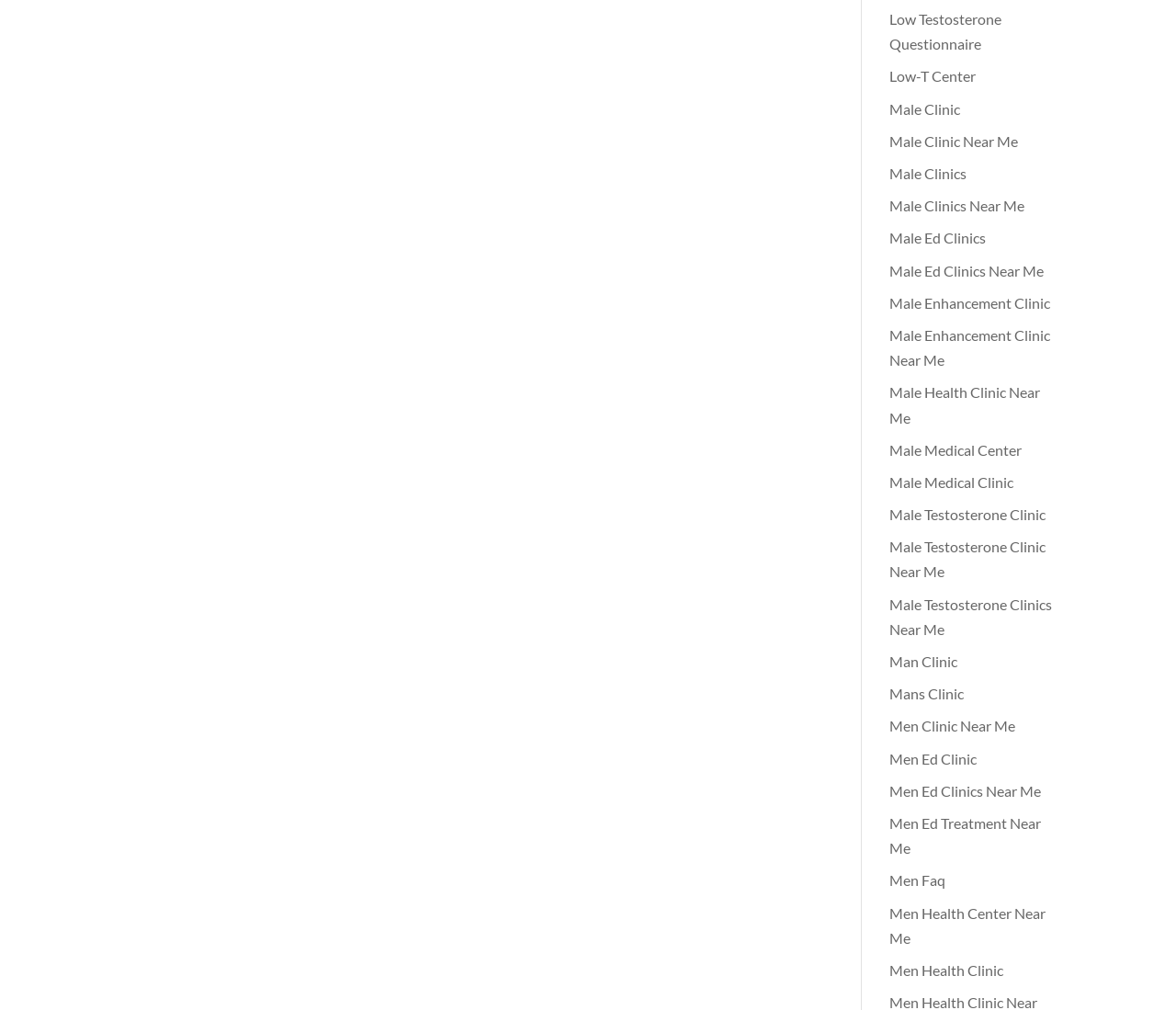Identify the bounding box of the UI element described as follows: "Male Testosterone Clinic Near Me". Provide the coordinates as four float numbers in the range of 0 to 1 [left, top, right, bottom].

[0.756, 0.533, 0.889, 0.575]